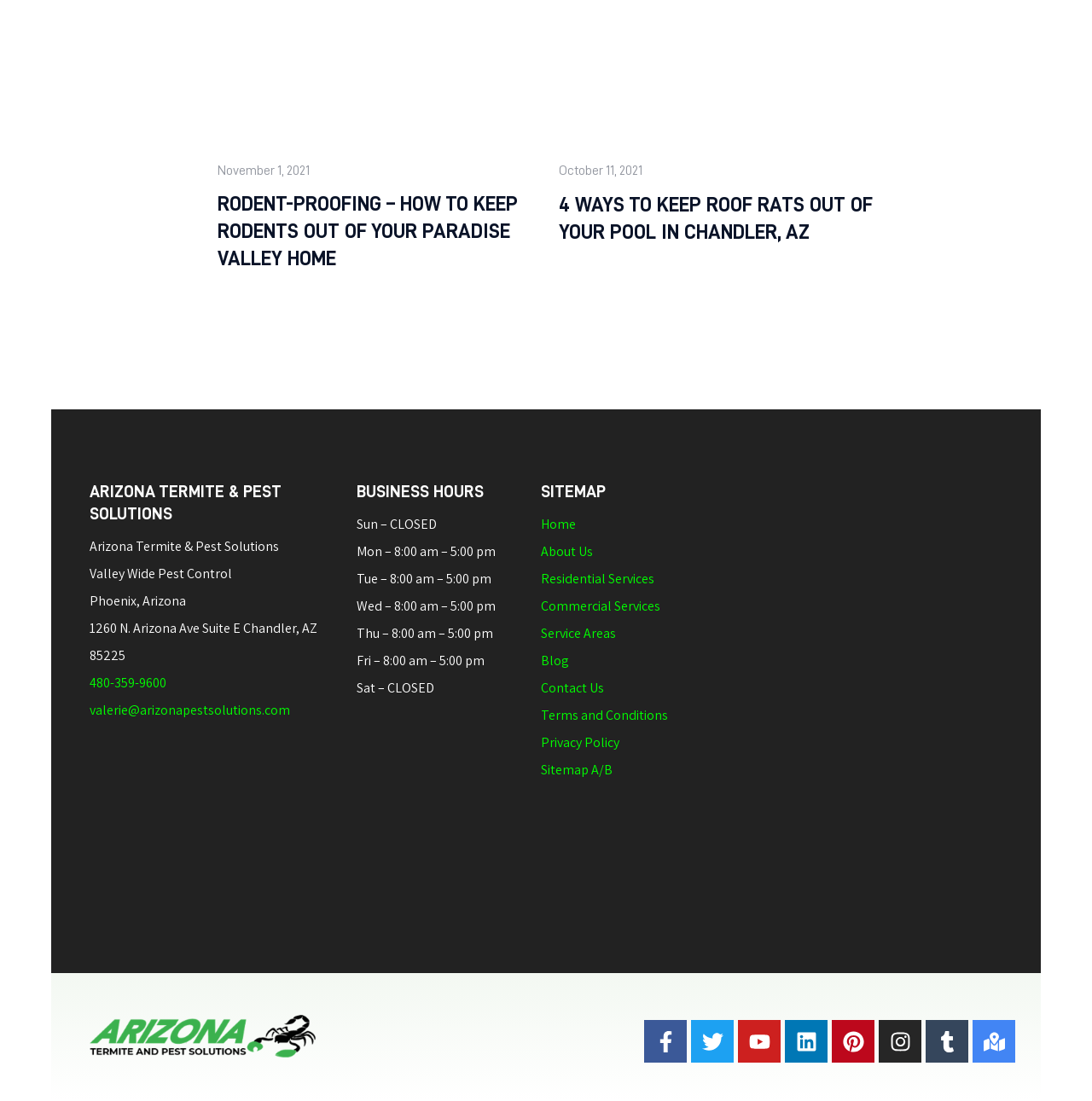Please study the image and answer the question comprehensively:
What is the phone number?

The phone number can be found in the contact information section of the webpage, along with the company name and address. It is written in a link format, indicating that it can be clicked to make a call.